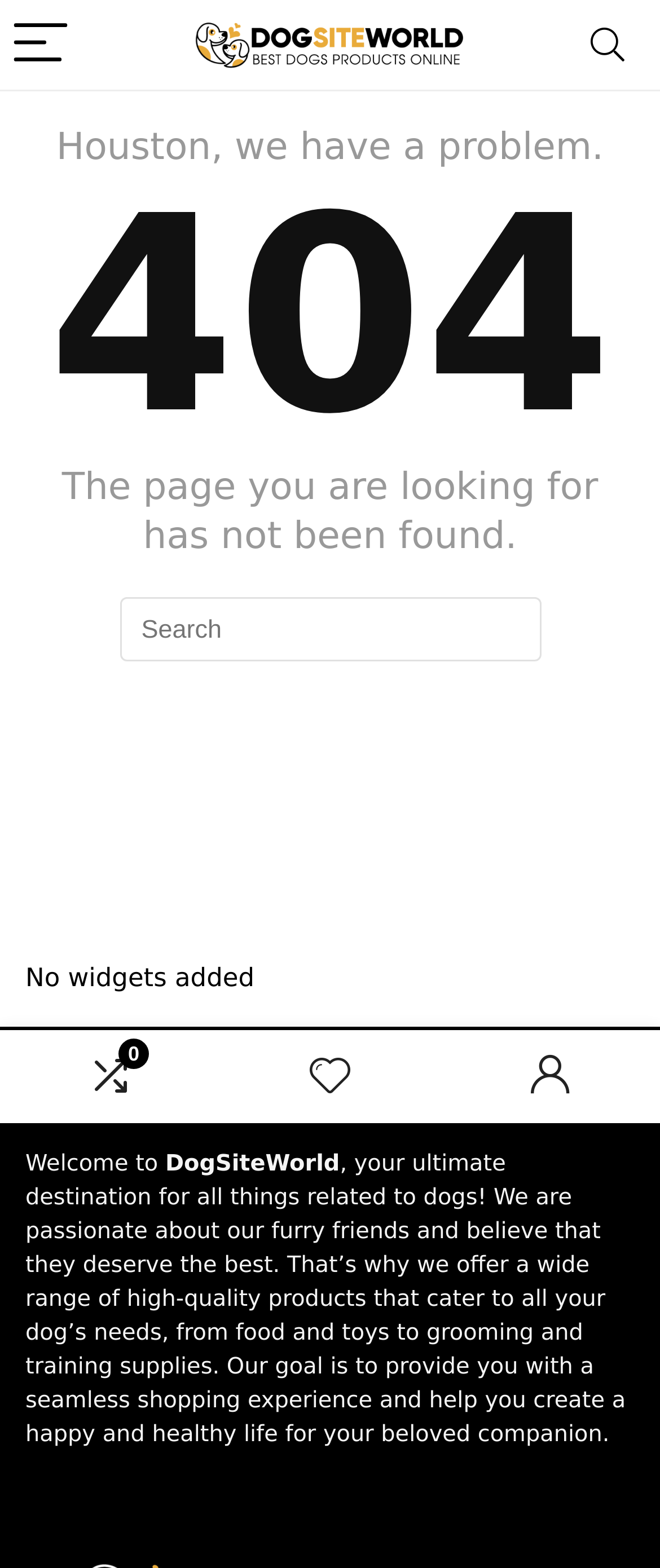What is the name of the website?
Please answer the question with a single word or phrase, referencing the image.

DogSiteWorld